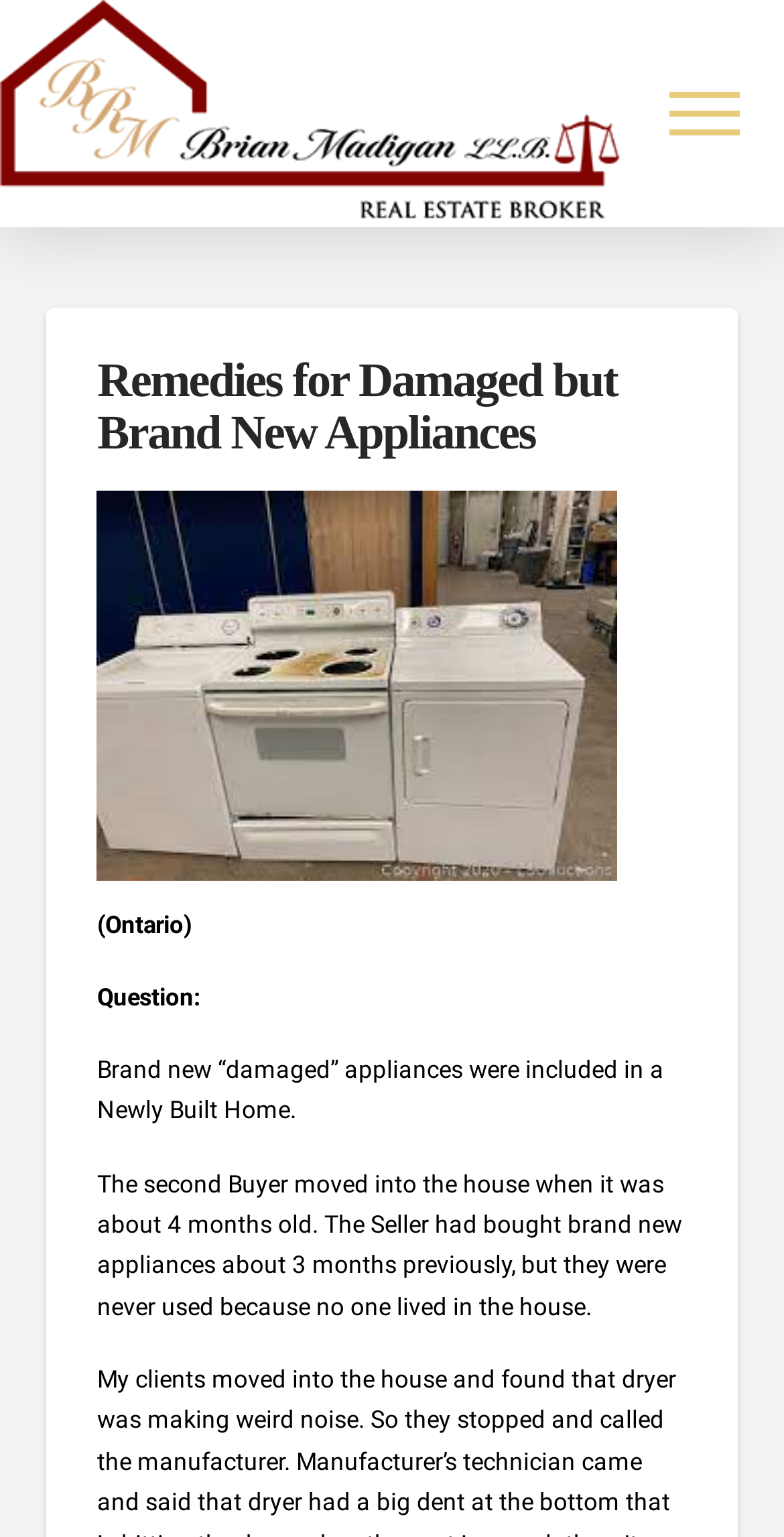Reply to the question with a single word or phrase:
What is the logo on the top left corner?

Ontario Real Estate Source Brian Madigan Logo